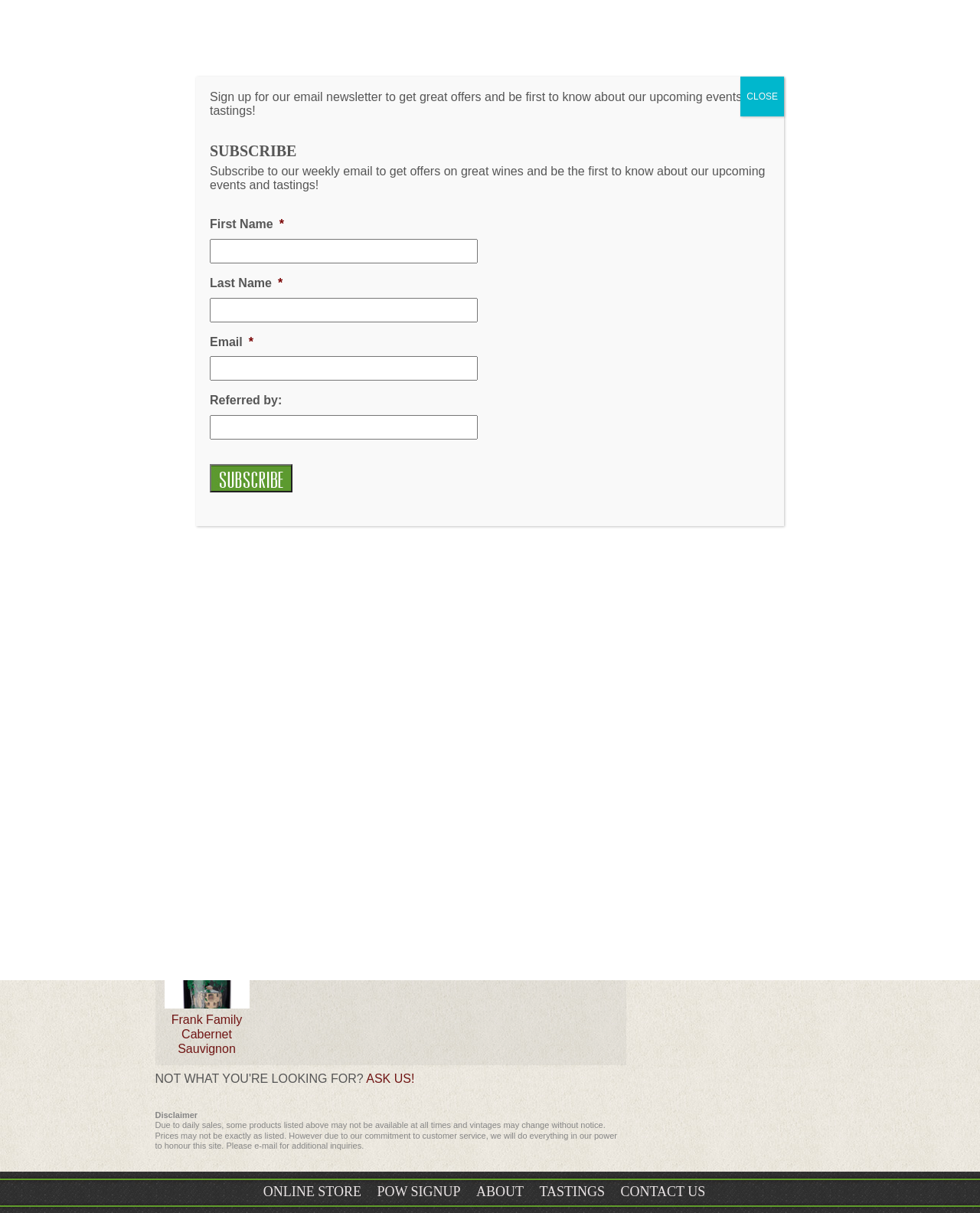Based on the image, please elaborate on the answer to the following question:
How many navigation links are at the top of the page?

I counted the number of links at the top of the page, including 'ONLINE STORE', 'POW SIGNUP', 'ABOUT', 'TASTINGS', and 'CONTACT US', and found 6 options.